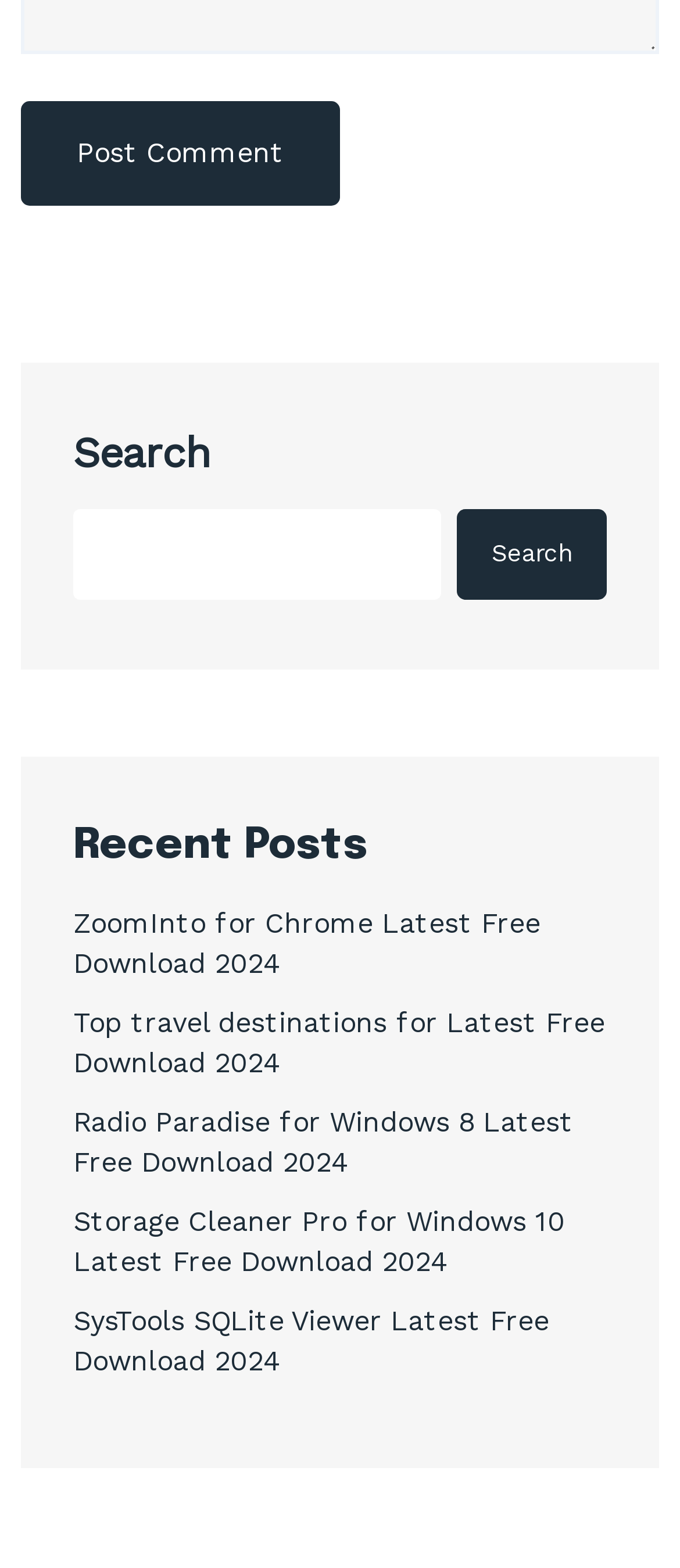Please examine the image and answer the question with a detailed explanation:
How many elements are in the search box?

I analyzed the search box and found that it consists of three elements: a 'Search' text label, a search input box, and a 'Search' button. There are 3 elements in total.